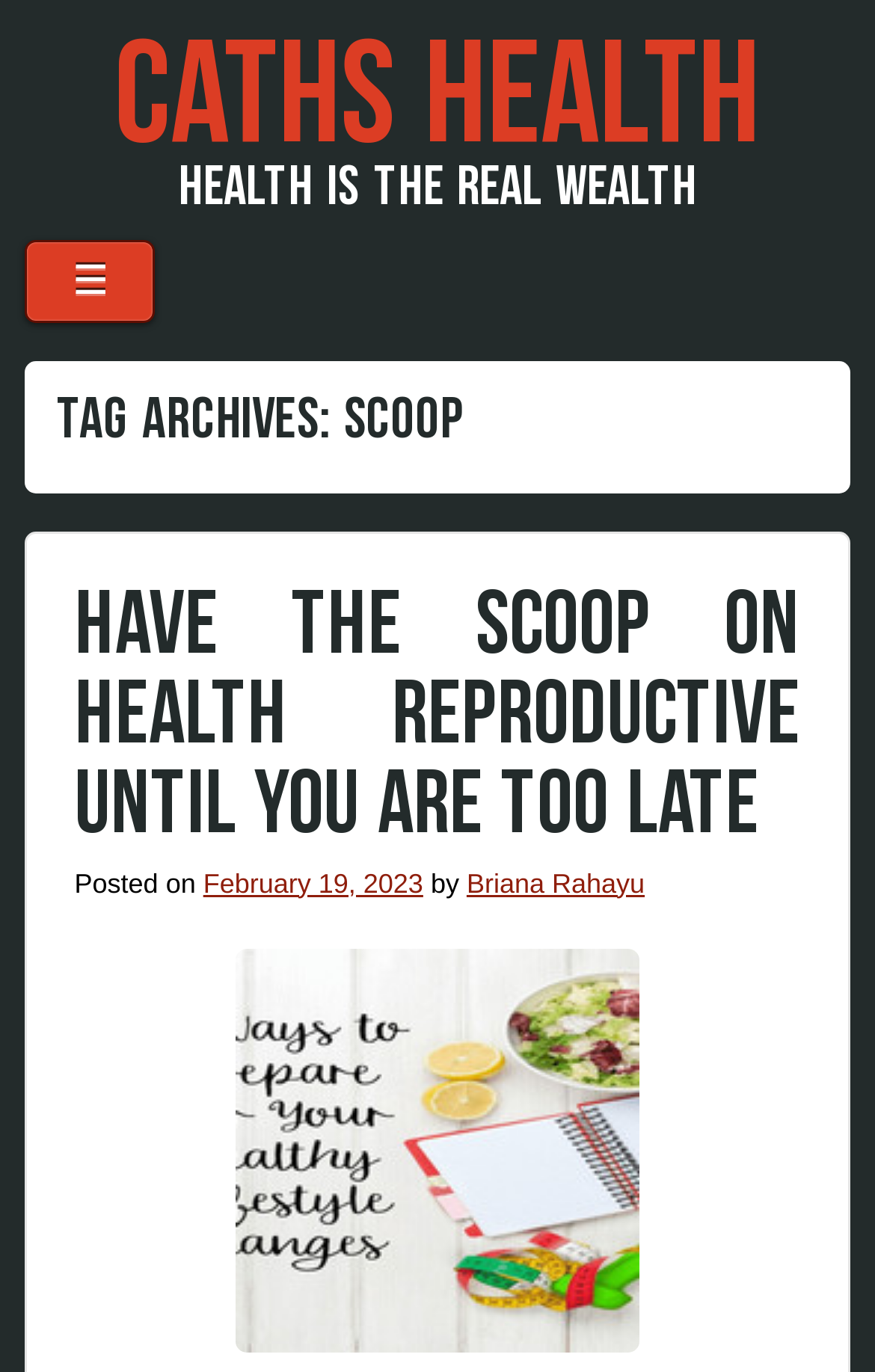Offer a comprehensive description of the webpage’s content and structure.

The webpage is about Caths Health, with a prominent heading "CATHS HEALTH" at the top left corner. Below it, there is a secondary heading "HEALTH IS THE REAL WEALTH". On the top right corner, there is a heading "Menu" followed by a button with a hamburger icon.

Below the menu button, there is a section with a heading "TAG ARCHIVES: SCOOP". Underneath, there is an article with a heading "HAVE THE SCOOP ON HEALTH REPRODUCTIVE UNTIL YOU ARE TOO LATE", which is a clickable link. The article has a posted date "February 19, 2023" and an author "Briana Rahayu", both of which are clickable links. The article also has an image related to "Health Reproductive" on the right side, taking up most of the vertical space.

There are a total of 5 headings, 5 links, 1 button, 2 static texts, 1 image, and 1 time element on the webpage. The layout is organized, with clear headings and concise text, making it easy to navigate and read.